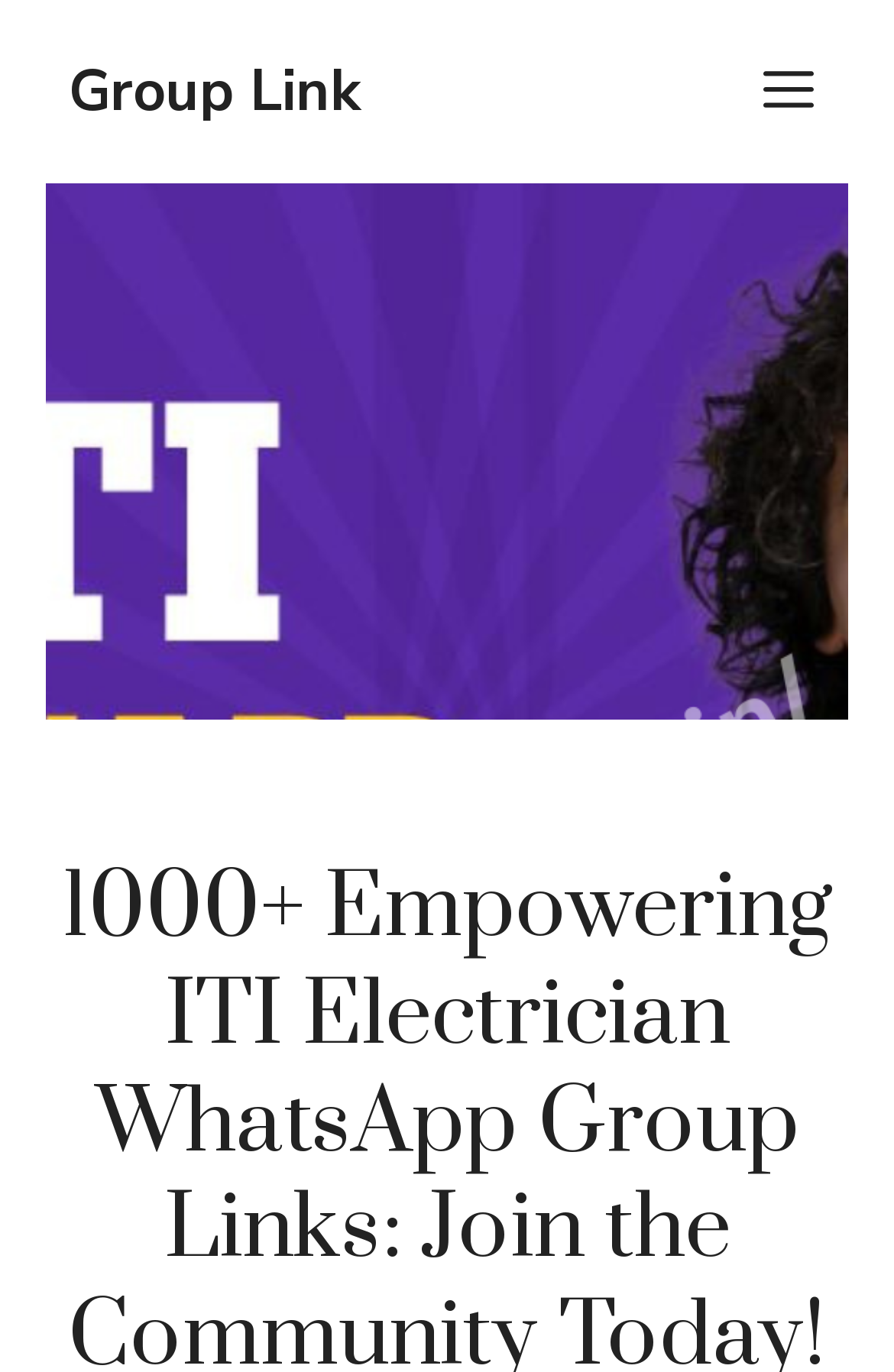Please determine the bounding box coordinates, formatted as (top-left x, top-left y, bottom-right x, bottom-right y), with all values as floating point numbers between 0 and 1. Identify the bounding box of the region described as: Menu

[0.841, 0.033, 0.923, 0.1]